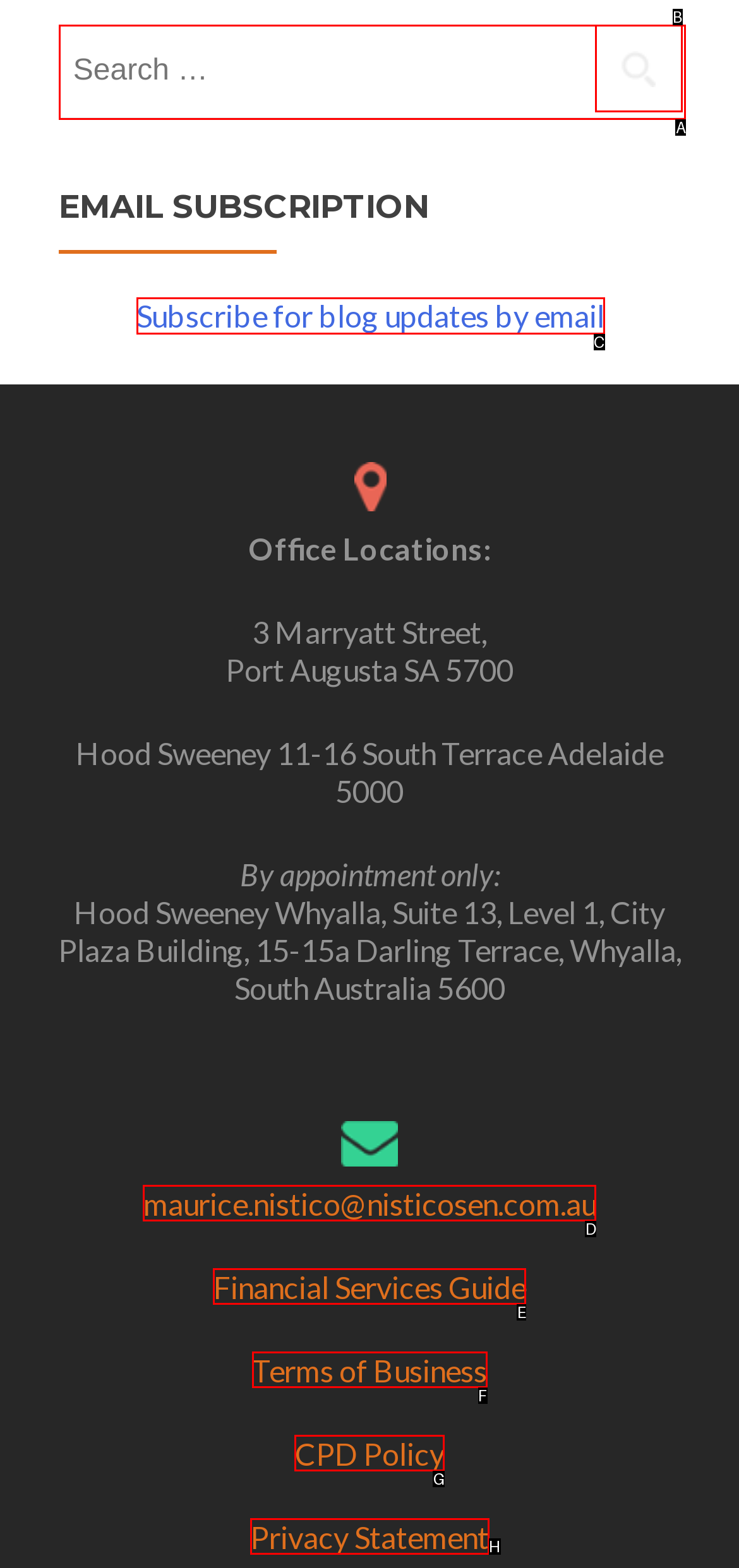Determine which HTML element to click to execute the following task: Subscribe for blog updates by email Answer with the letter of the selected option.

C